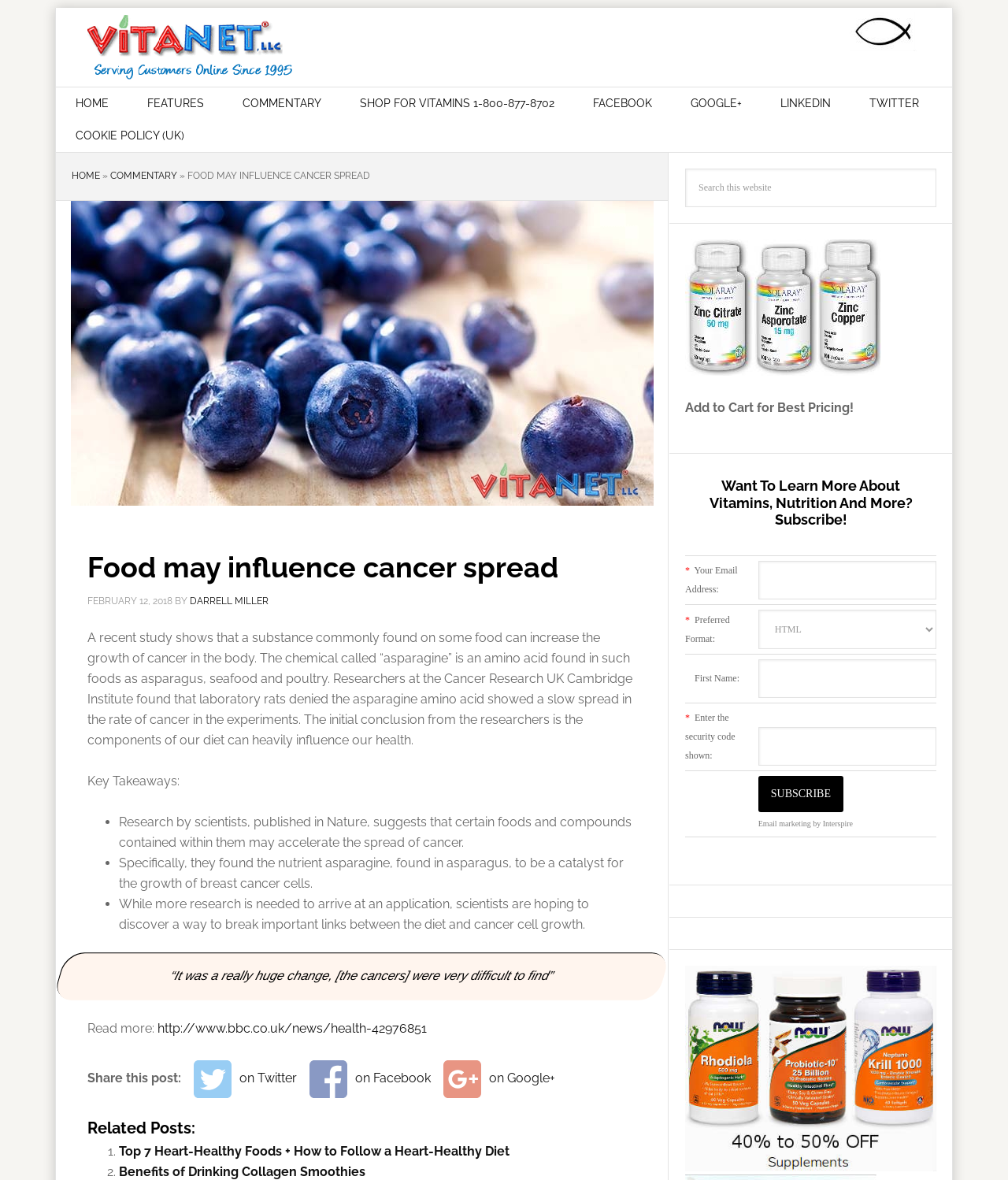Identify the bounding box coordinates for the element you need to click to achieve the following task: "Search this website". The coordinates must be four float values ranging from 0 to 1, formatted as [left, top, right, bottom].

[0.68, 0.143, 0.929, 0.176]